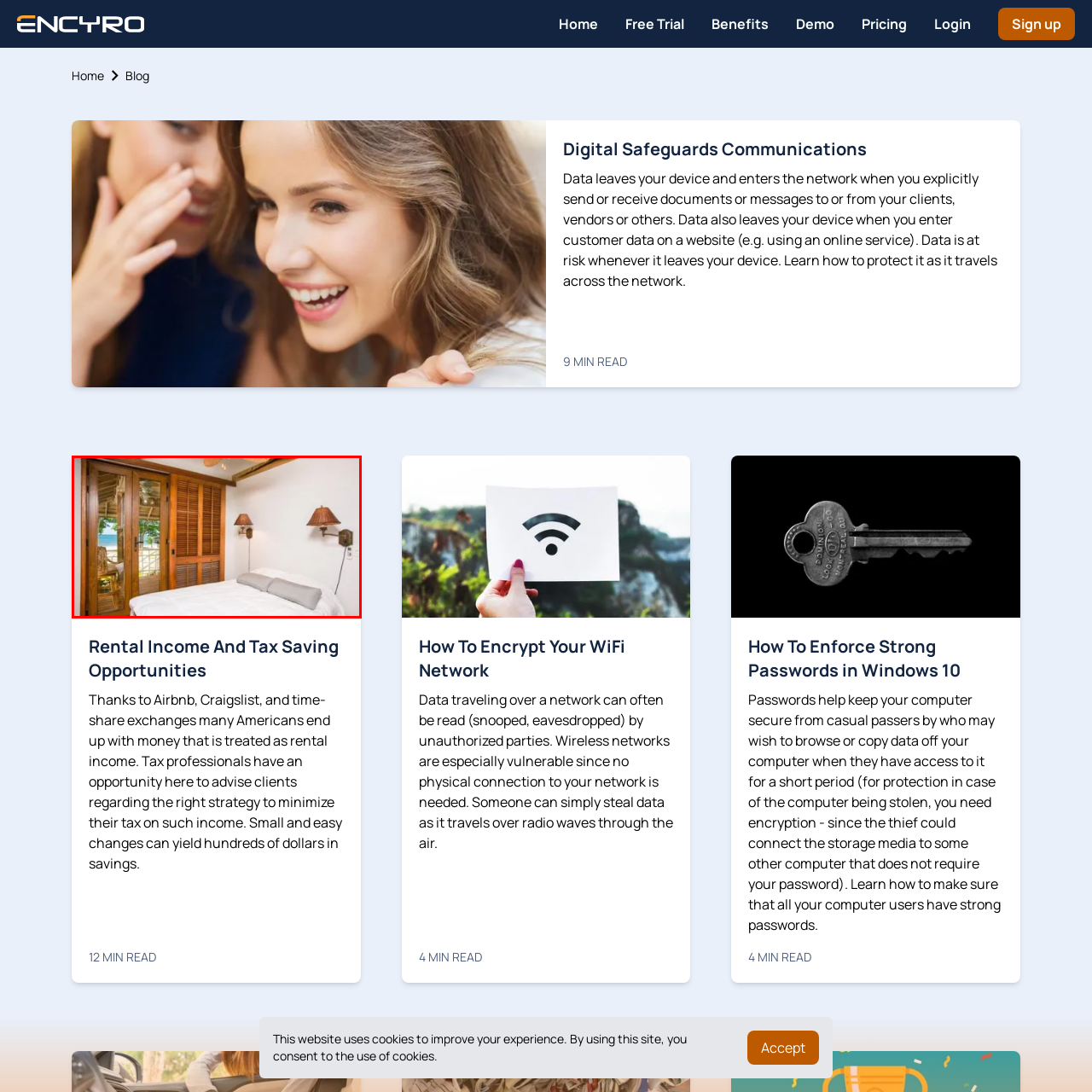What is the purpose of the wall sconces?
Direct your attention to the image marked by the red bounding box and provide a detailed answer based on the visual details available.

The caption states that the wall sconces on either side of the bed provide soft lighting, enhancing the room's inviting feel and contributing to the overall cozy atmosphere.